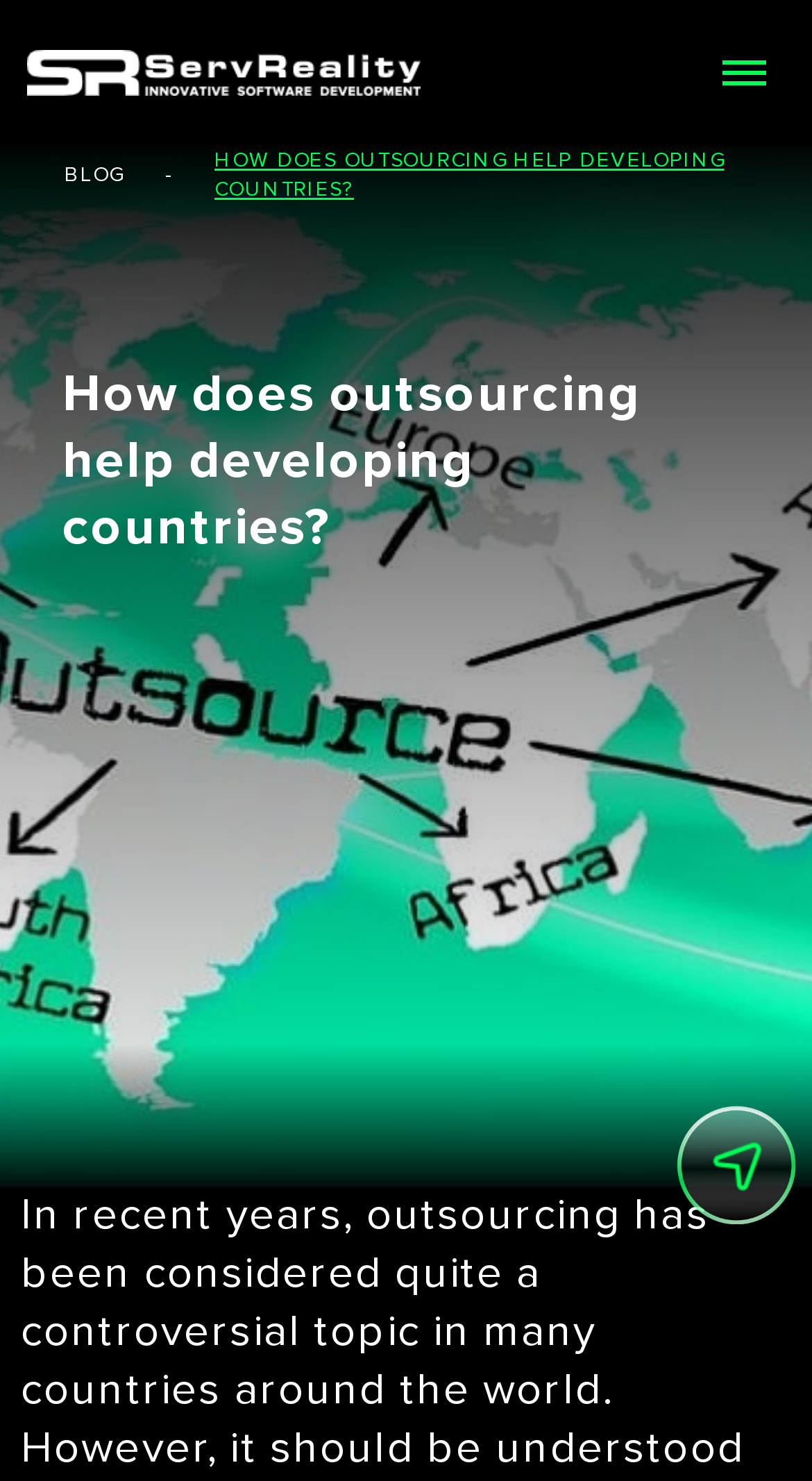Create a detailed summary of the webpage's content and design.

The webpage is focused on the topic of outsourcing and its role in developing countries. At the top left corner, there is a logo image with a corresponding link. To the right of the logo, there is a button with no text. Below the logo, there is a large image that spans the entire width of the page, with the title "How does outsourcing help developing countries?" written in a prominent font.

The main content of the page is divided into sections, with a heading that repeats the title of the page. Above the heading, there are two links, "BLOG" and a separator dash, positioned side by side. The main heading is centered and takes up a significant portion of the page.

At the bottom right corner, there is a small image of an arrow button. Overall, the page has a simple layout with a focus on the main topic, and the use of images and headings helps to break up the content and create visual interest.